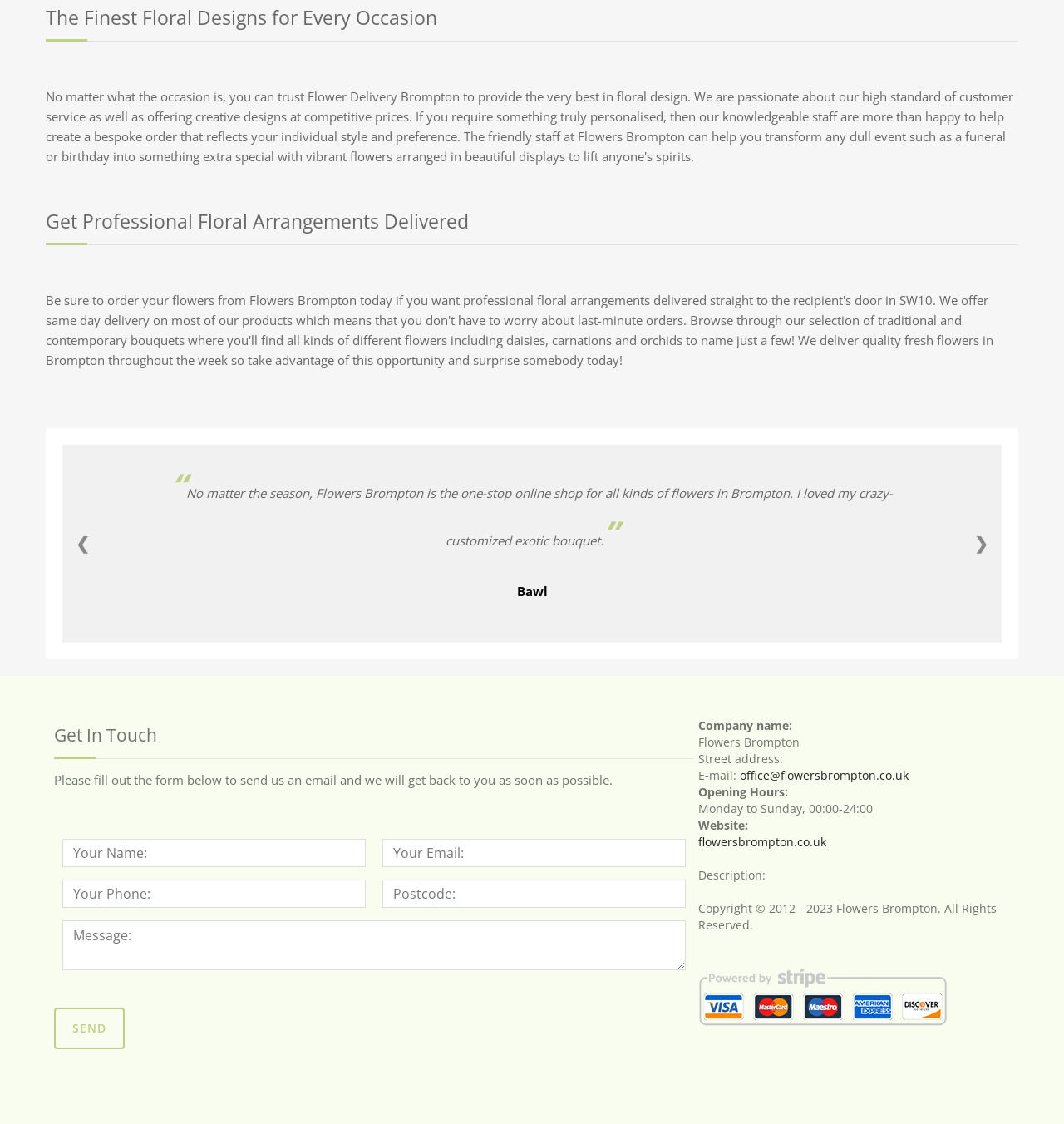Determine the bounding box coordinates for the element that should be clicked to follow this instruction: "Click the '❯' link". The coordinates should be given as four float numbers between 0 and 1, in the format [left, top, right, bottom].

[0.903, 0.462, 0.941, 0.507]